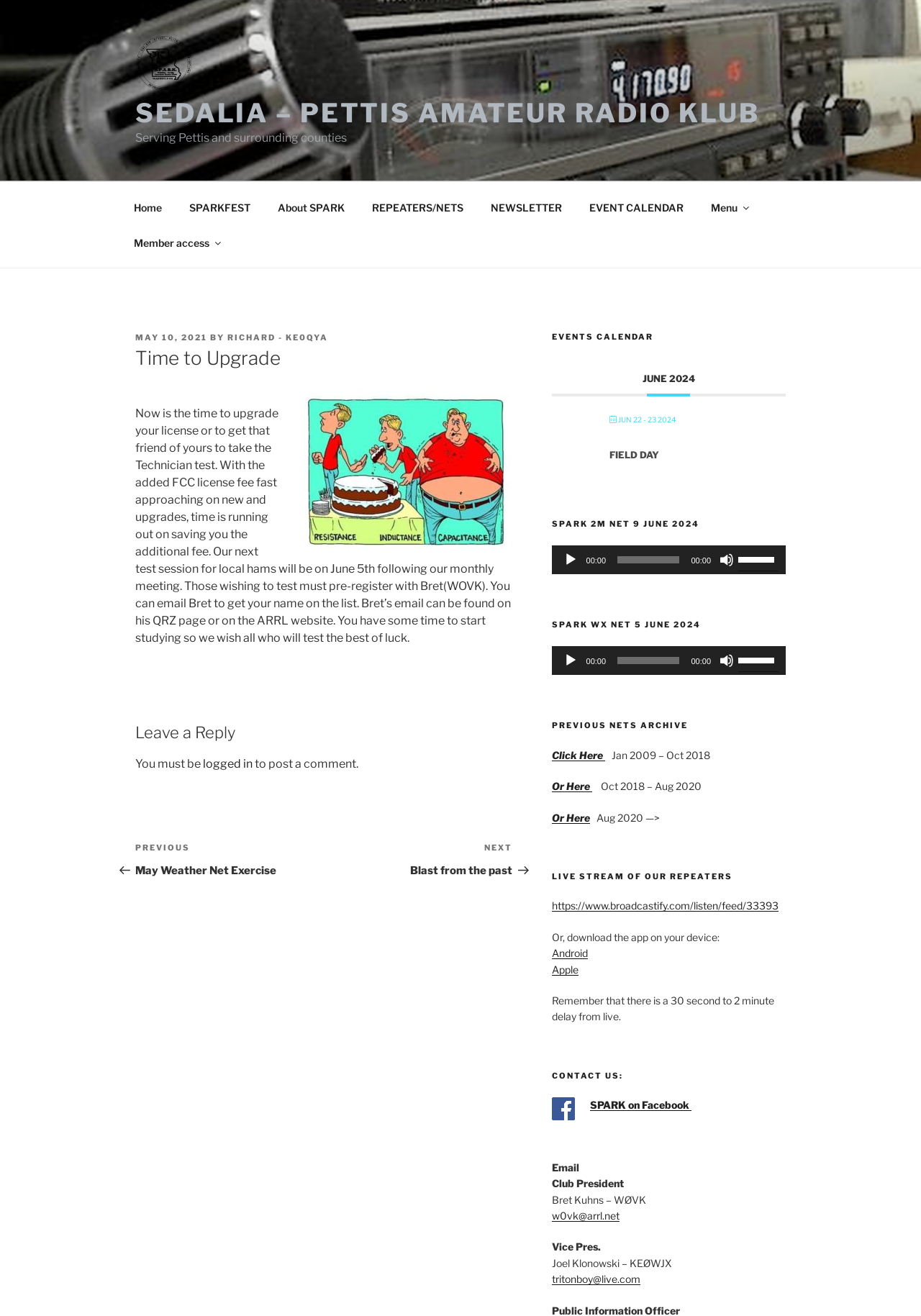Specify the bounding box coordinates (top-left x, top-left y, bottom-right x, bottom-right y) of the UI element in the screenshot that matches this description: May 10, 2021

[0.147, 0.253, 0.225, 0.26]